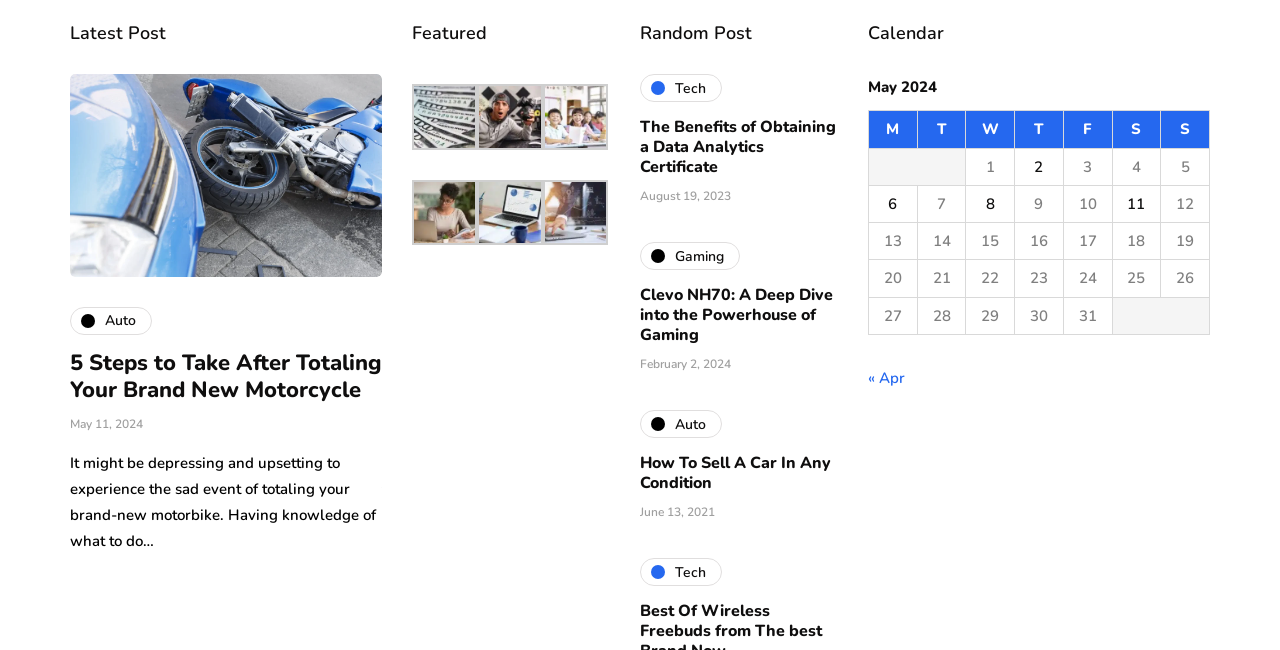Please provide the bounding box coordinate of the region that matches the element description: Auto. Coordinates should be in the format (top-left x, top-left y, bottom-right x, bottom-right y) and all values should be between 0 and 1.

[0.298, 0.472, 0.362, 0.515]